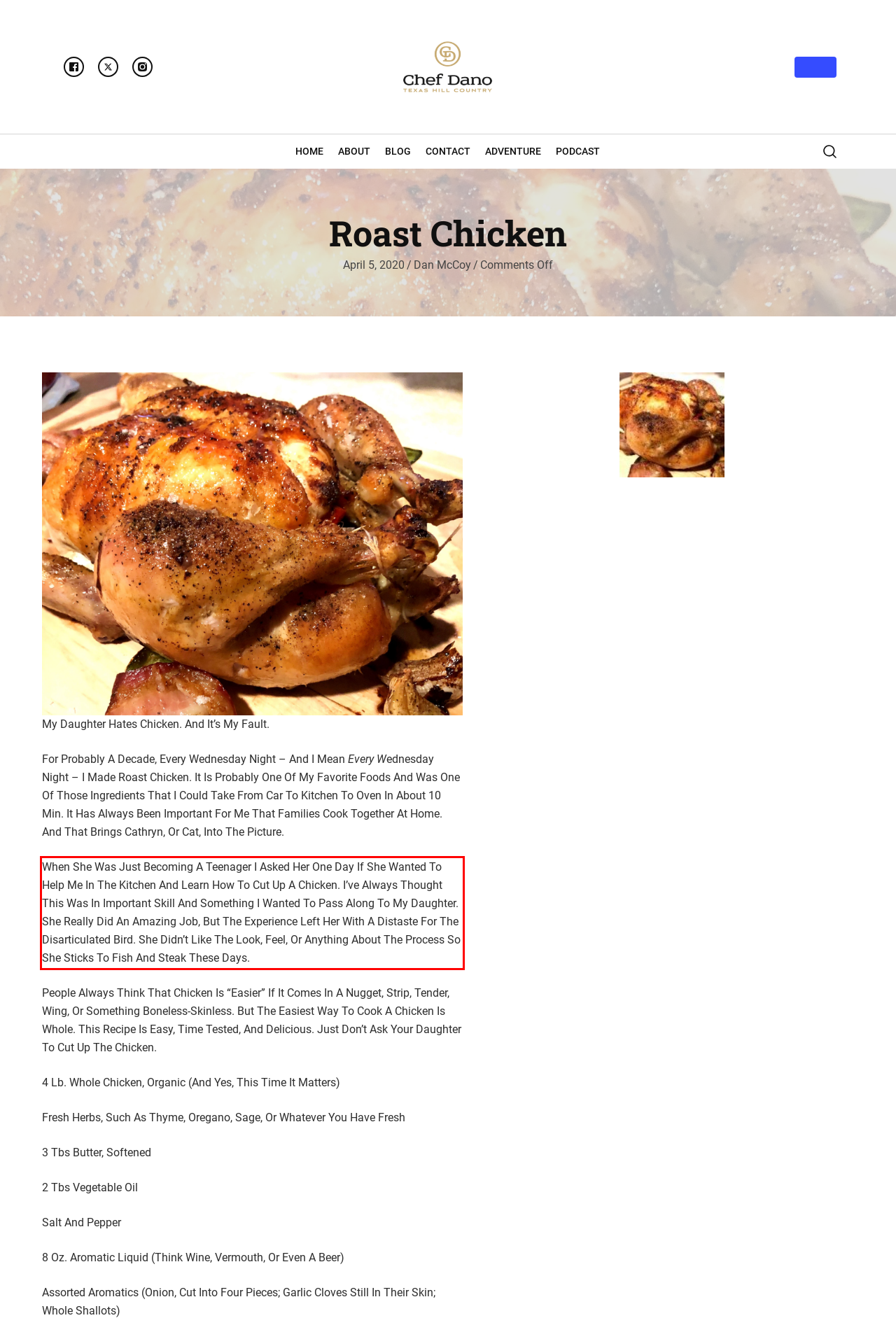Using OCR, extract the text content found within the red bounding box in the given webpage screenshot.

When She Was Just Becoming A Teenager I Asked Her One Day If She Wanted To Help Me In The Kitchen And Learn How To Cut Up A Chicken. I’ve Always Thought This Was In Important Skill And Something I Wanted To Pass Along To My Daughter. She Really Did An Amazing Job, But The Experience Left Her With A Distaste For The Disarticulated Bird. She Didn’t Like The Look, Feel, Or Anything About The Process So She Sticks To Fish And Steak These Days.